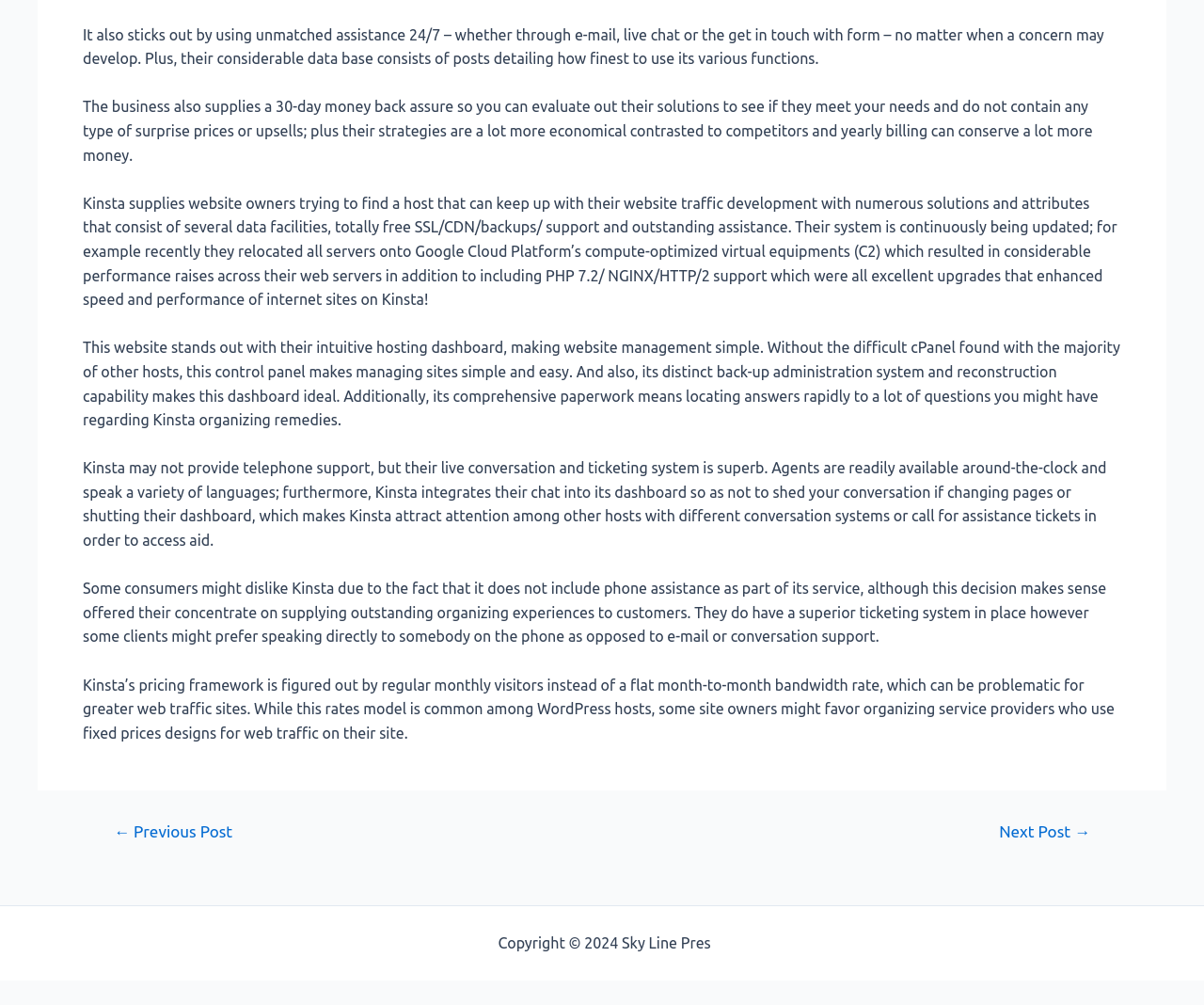Using the information in the image, give a comprehensive answer to the question: 
What determines Kinsta's pricing framework?

According to the webpage, Kinsta's pricing framework is determined by the number of monthly visitors, which can be problematic for websites with high traffic, as opposed to a flat monthly bandwidth rate, which is a common pricing model among WordPress hosts.